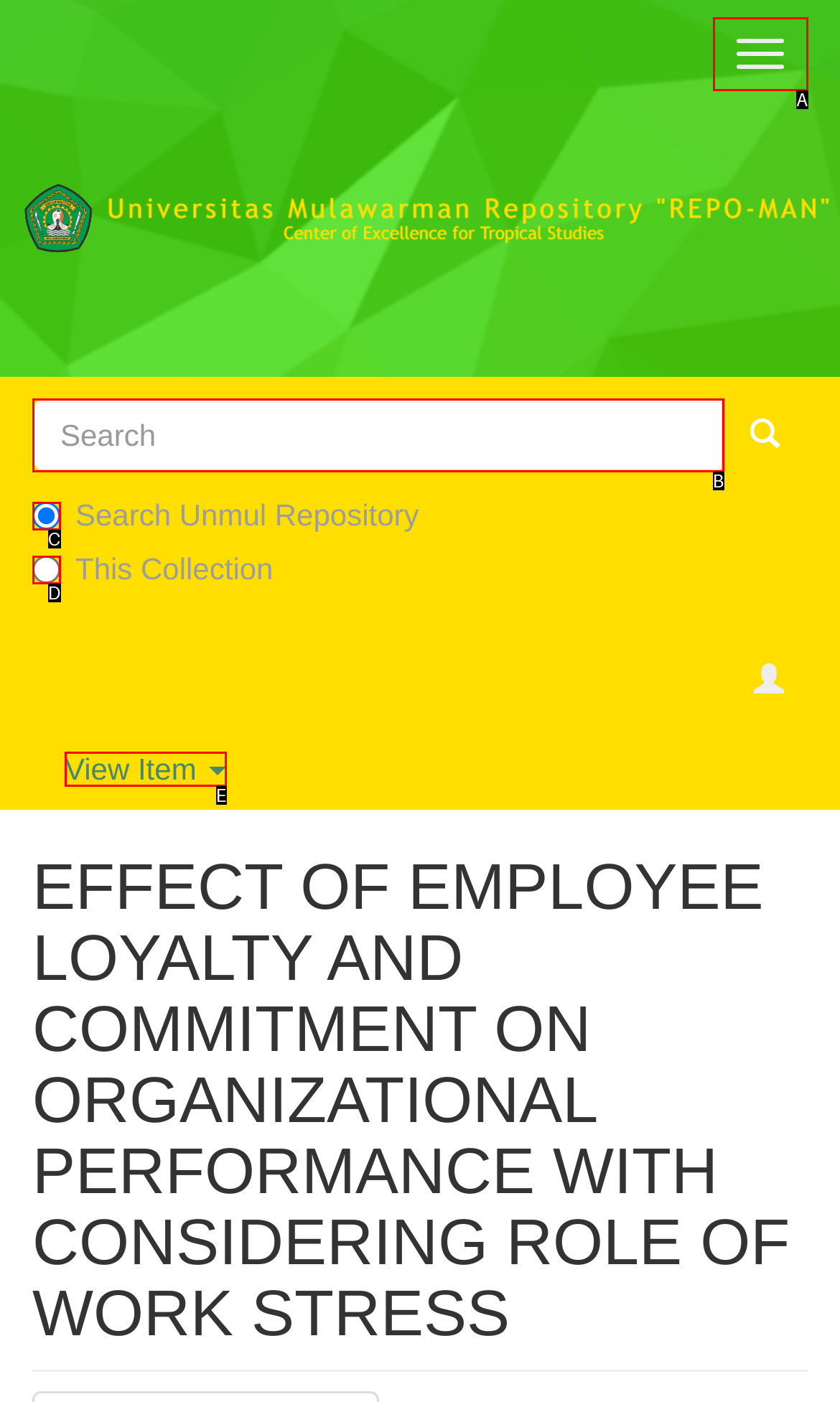Identify the option that best fits this description: name="query" placeholder="Search"
Answer with the appropriate letter directly.

B